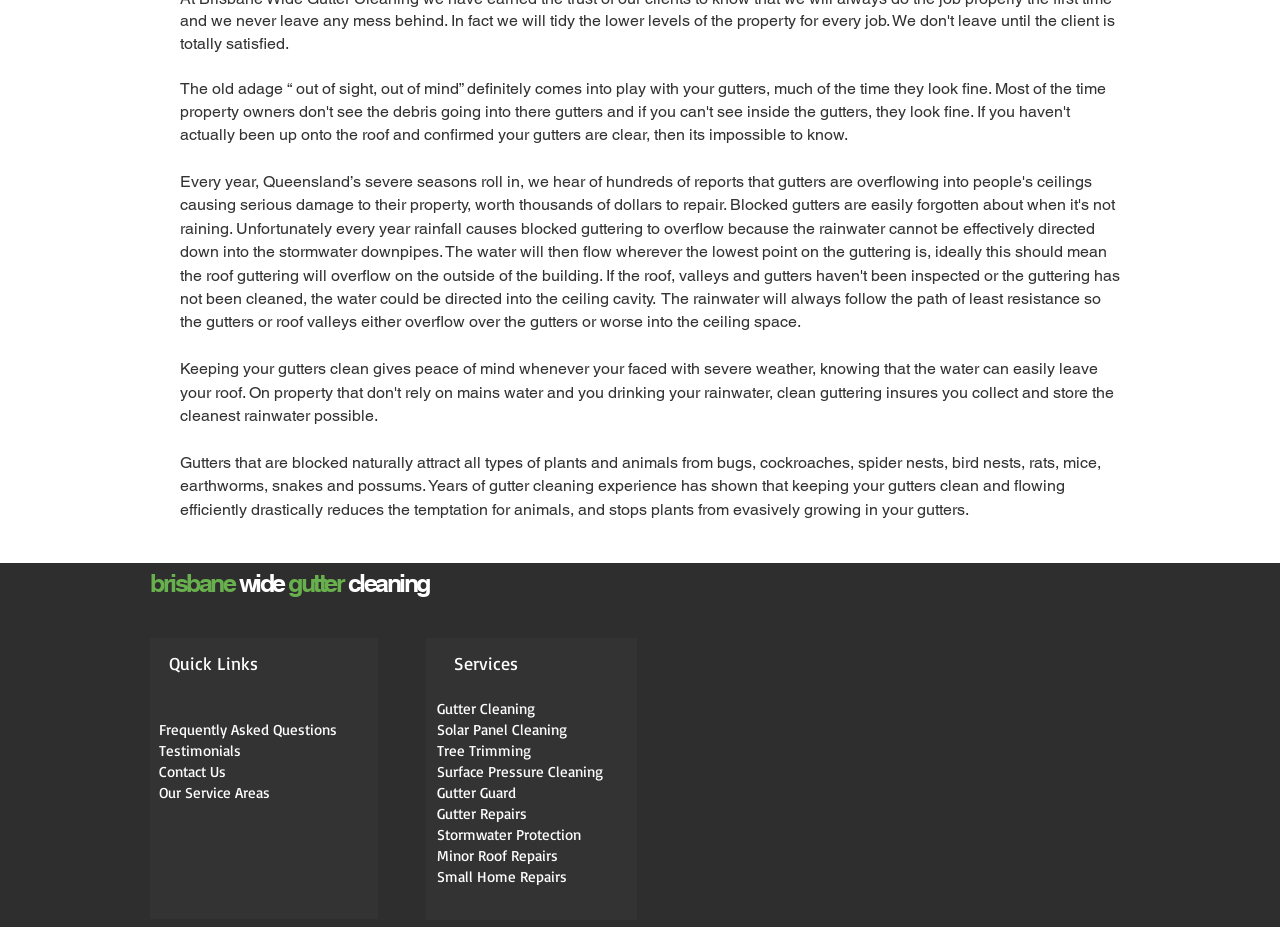Please determine the bounding box coordinates of the section I need to click to accomplish this instruction: "View Frequently Asked Questions".

[0.124, 0.775, 0.272, 0.798]